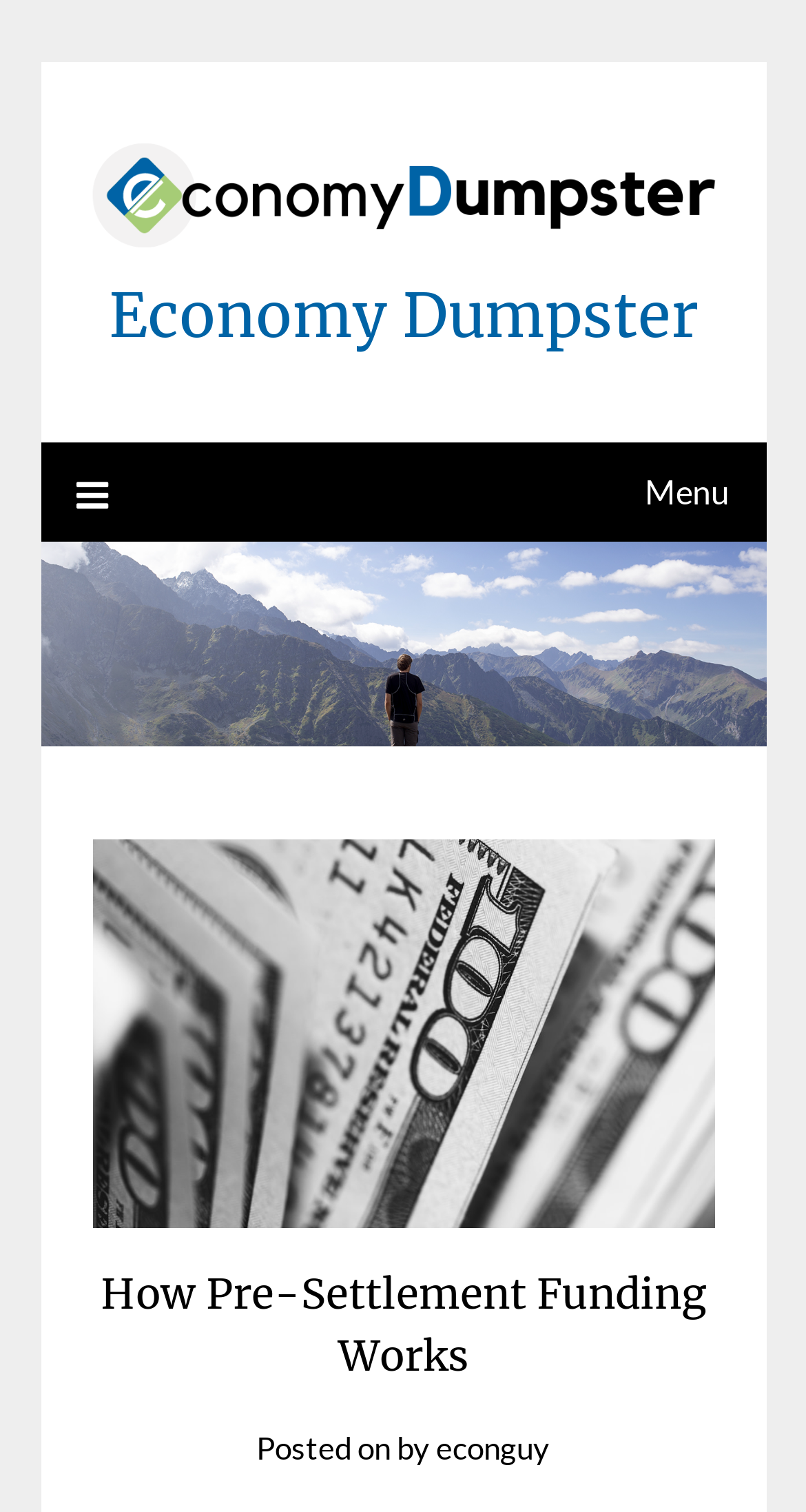Who posted the content?
From the screenshot, provide a brief answer in one word or phrase.

econguy